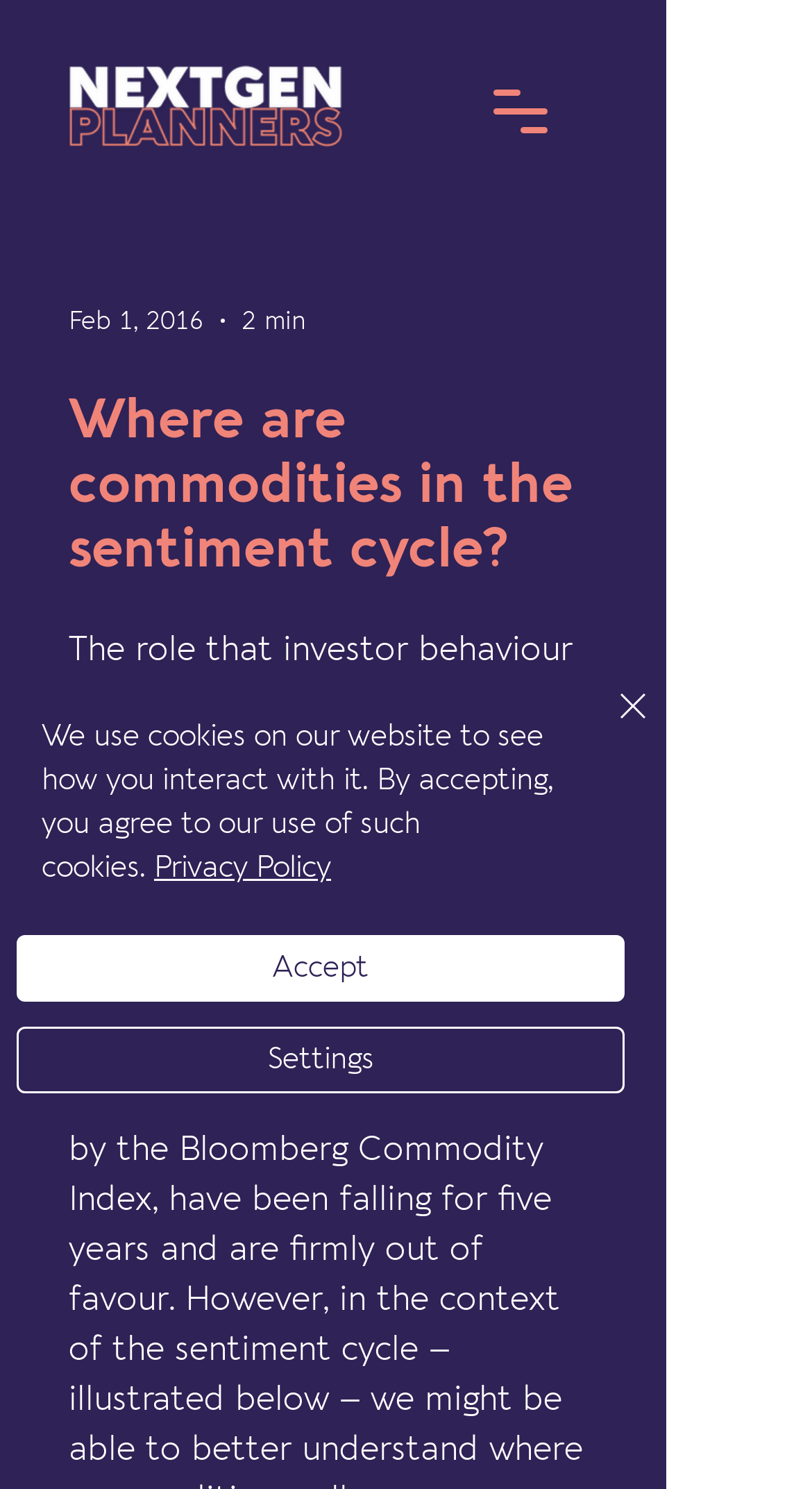Give a concise answer using one word or a phrase to the following question:
What is the purpose of the button at the top right corner?

Open navigation menu